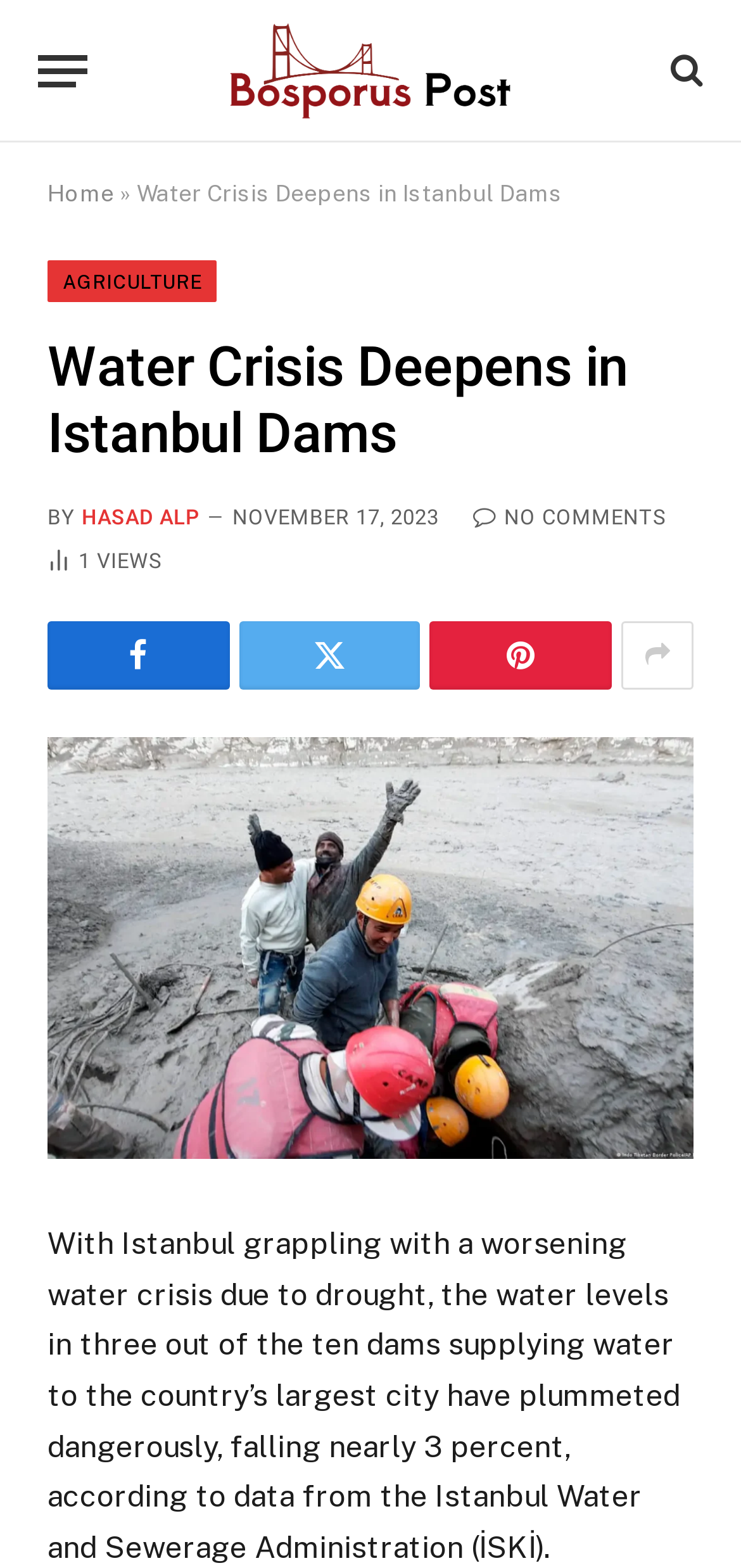Use a single word or phrase to answer this question: 
Who is the author of the article?

Hasad Alp